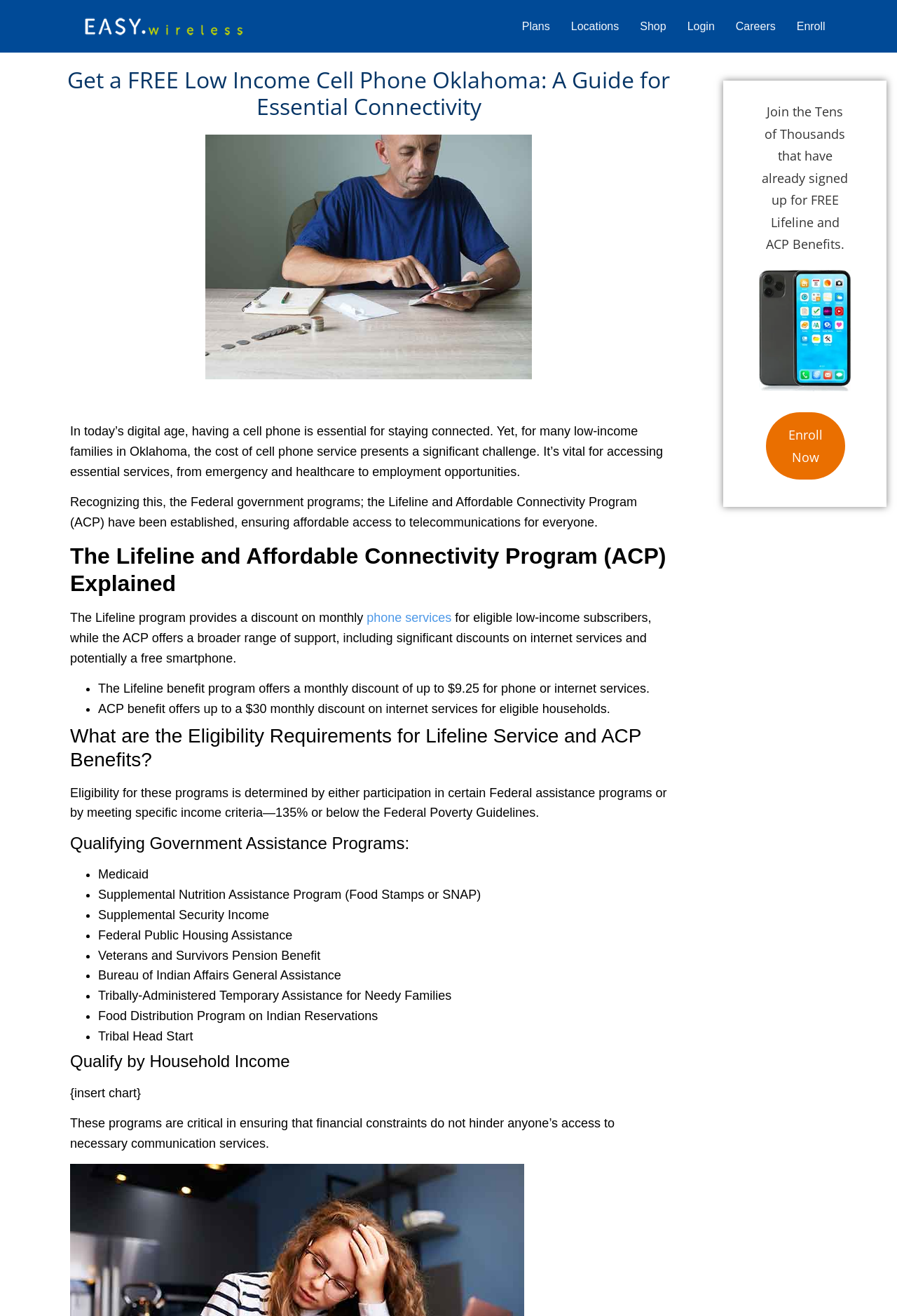Identify the main heading of the webpage and provide its text content.

Get a FREE Low Income Cell Phone Oklahoma: A Guide for Essential Connectivity